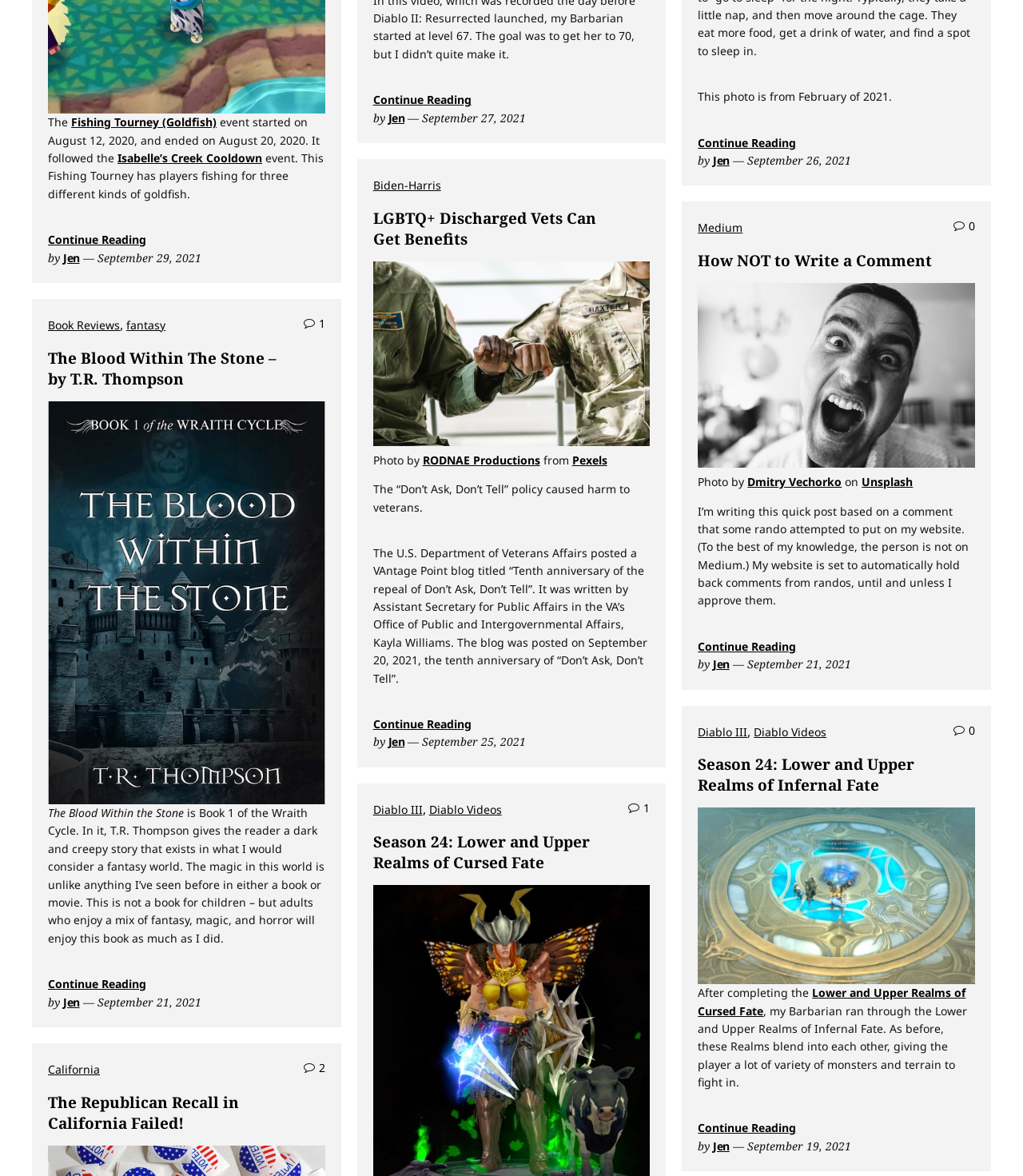Provide the bounding box coordinates for the UI element that is described by this text: "Isabelle’s Creek Cooldown". The coordinates should be in the form of four float numbers between 0 and 1: [left, top, right, bottom].

[0.115, 0.128, 0.256, 0.141]